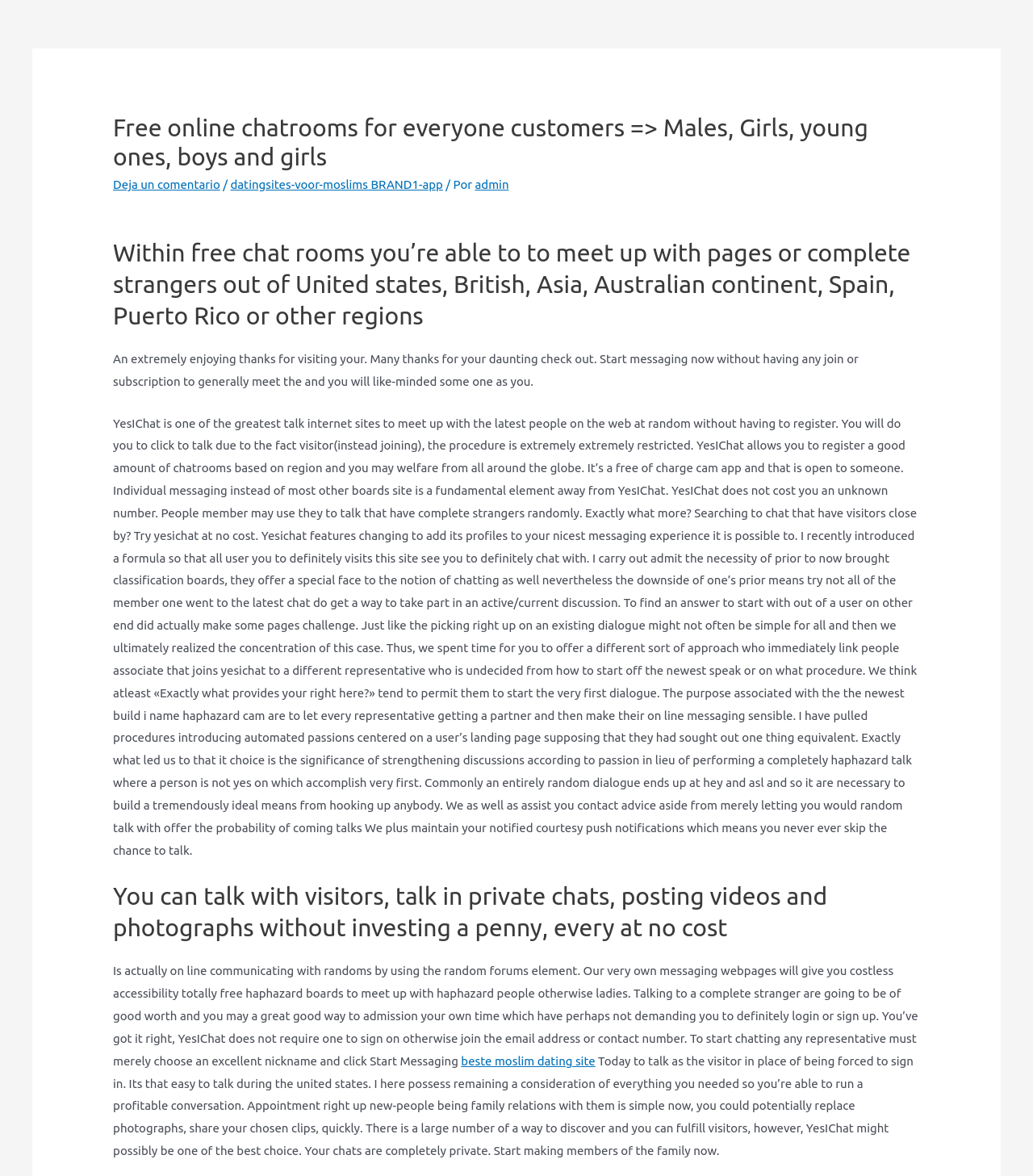Examine the image and give a thorough answer to the following question:
Can users post media content on this website?

According to the webpage, users can post videos and photos on the website, in addition to engaging in text-based conversations. This suggests that the website allows users to share multimedia content with others.